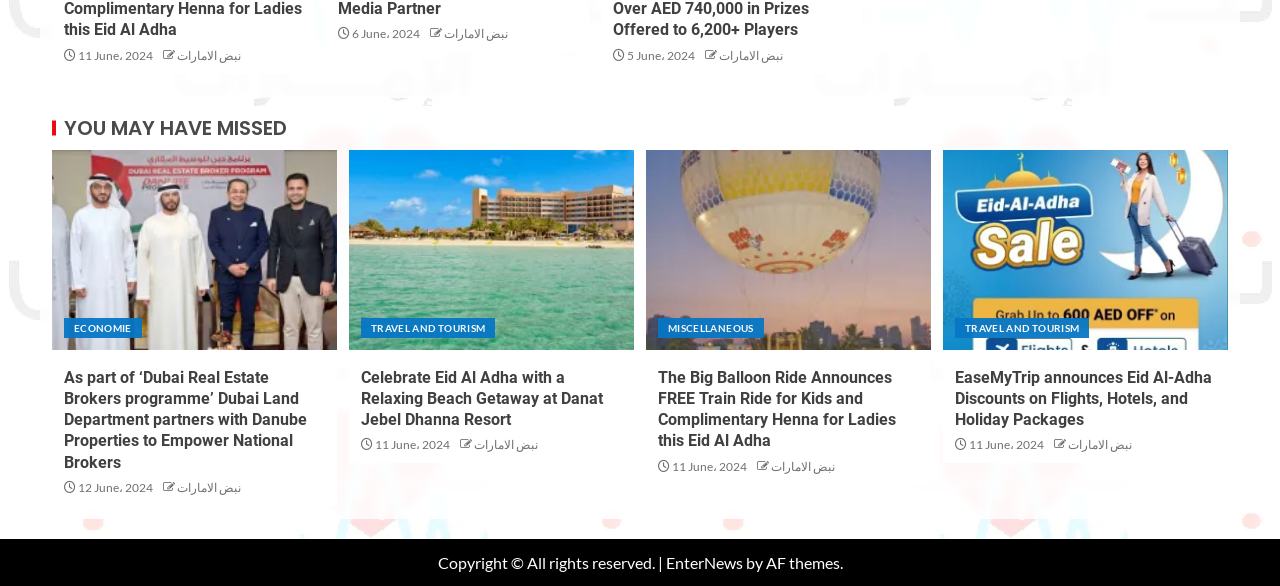Determine the bounding box of the UI element mentioned here: "Travel and Tourism". The coordinates must be in the format [left, top, right, bottom] with values ranging from 0 to 1.

[0.282, 0.542, 0.387, 0.576]